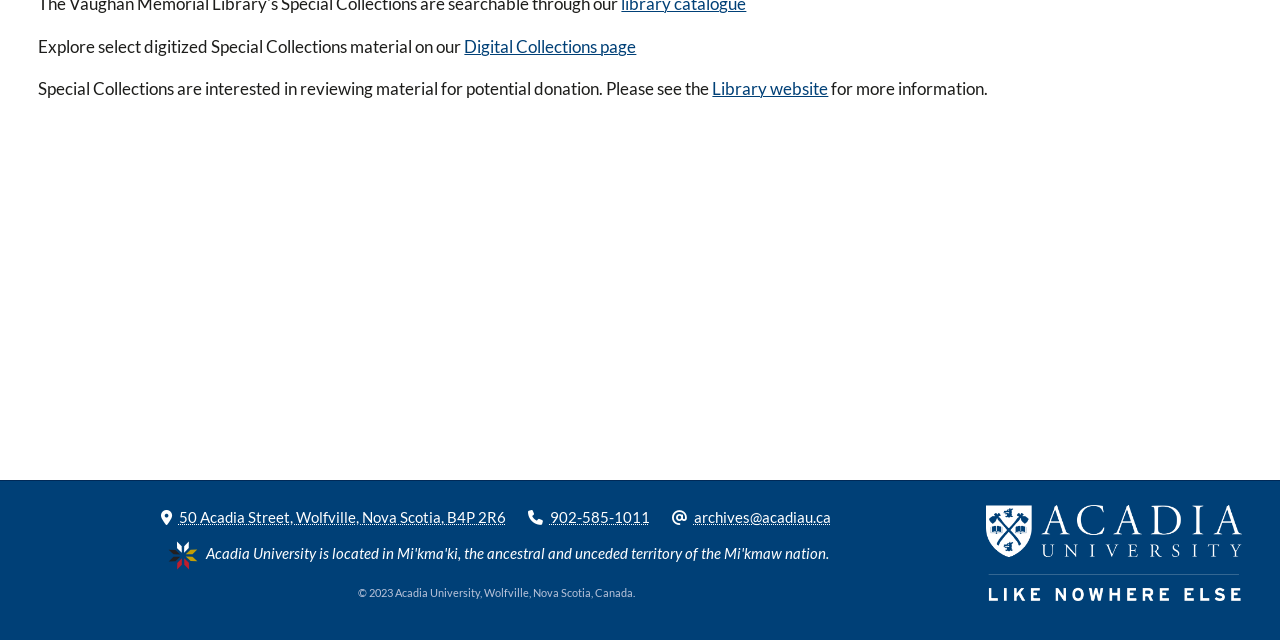Extract the bounding box coordinates of the UI element described: "Library website". Provide the coordinates in the format [left, top, right, bottom] with values ranging from 0 to 1.

[0.557, 0.122, 0.647, 0.155]